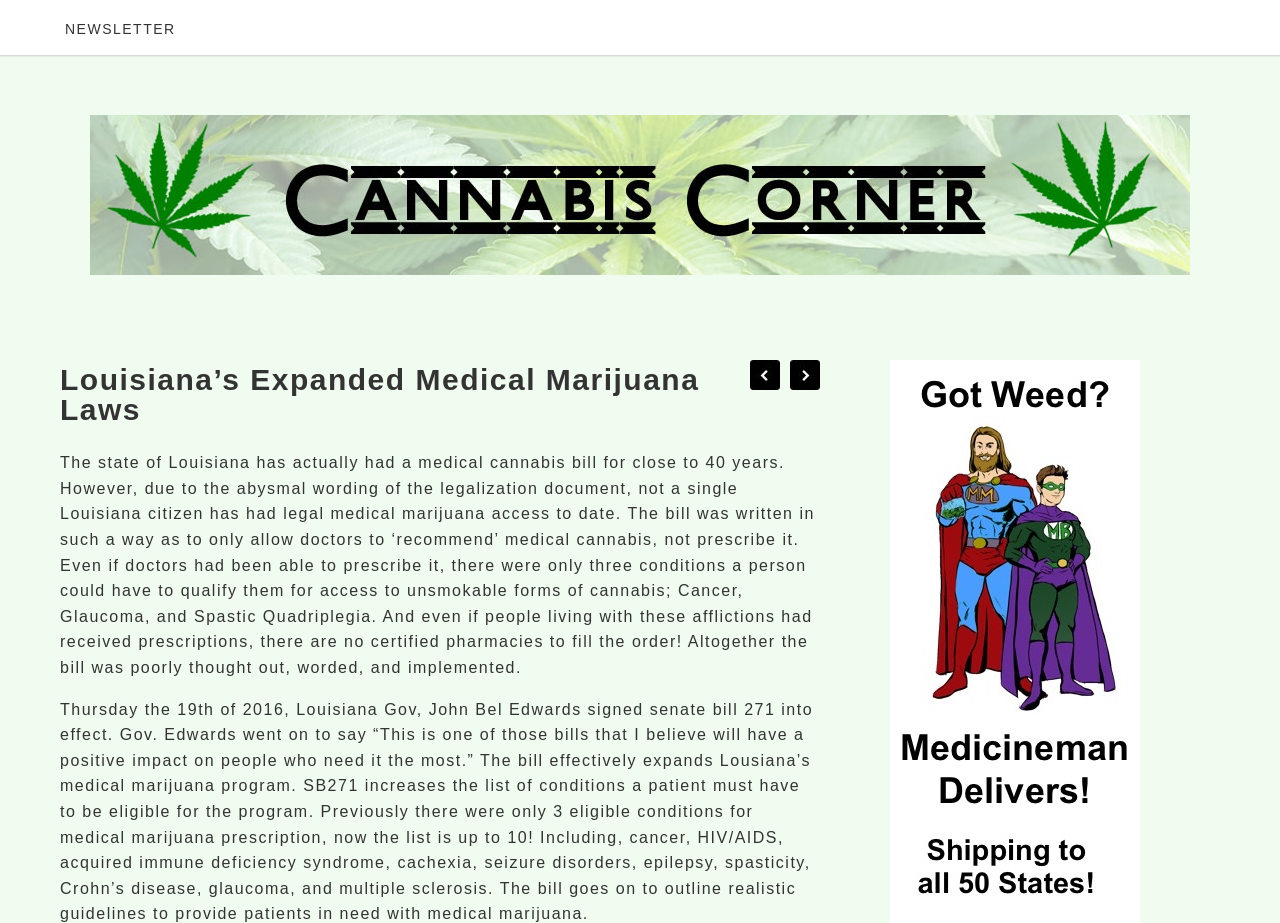Please use the details from the image to answer the following question comprehensively:
What is the current number of eligible conditions for medical marijuana prescription?

After the signing of senate bill 271, the list of conditions a patient must have to be eligible for the program increased from 3 to 10, including cancer, HIV/AIDS, acquired immune deficiency syndrome, cachexia, seizure disorders, epilepsy, spasticity, Crohn’s disease, glaucoma, and multiple sclerosis.